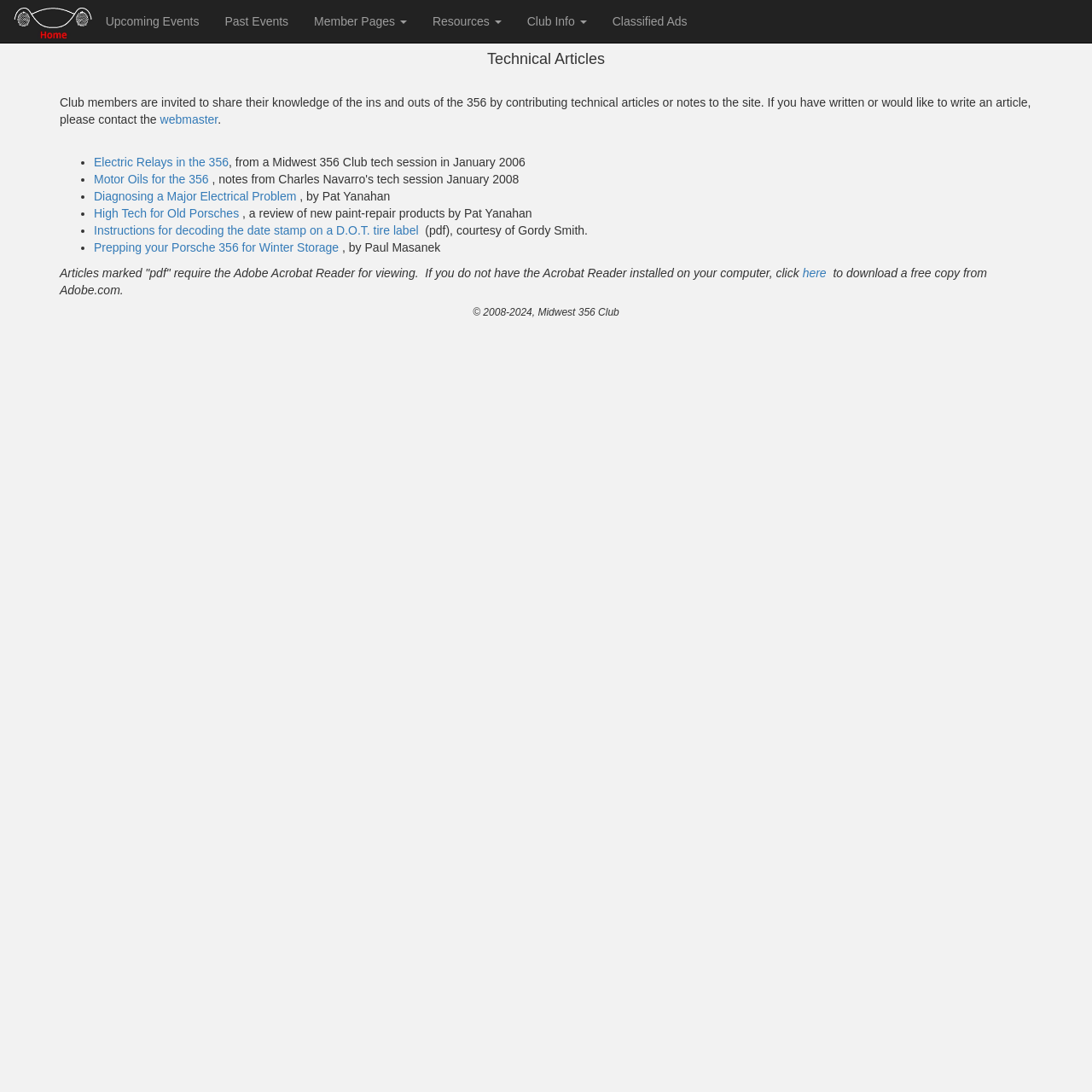Offer a detailed account of what is visible on the webpage.

The webpage is about the Midwest 356 Club, a community for Porsche 356 enthusiasts. At the top, there are several links to different sections of the website, including the home page, upcoming events, past events, member pages, resources, club information, and classified ads. 

Below these links, there is a heading titled "Technical Articles" followed by a brief introduction to the section, which invites club members to share their knowledge and contribute technical articles or notes to the site. 

Underneath the introduction, there is a list of technical articles, each marked with a bullet point. The articles include topics such as electric relays in the 356, motor oils for the 356, diagnosing major electrical problems, high tech for old Porsches, and instructions for decoding date stamps on tire labels. Some of these articles are in PDF format and require the Adobe Acrobat Reader for viewing. 

At the bottom of the page, there is a copyright notice stating that the content is owned by the Midwest 356 Club from 2008 to 2024.